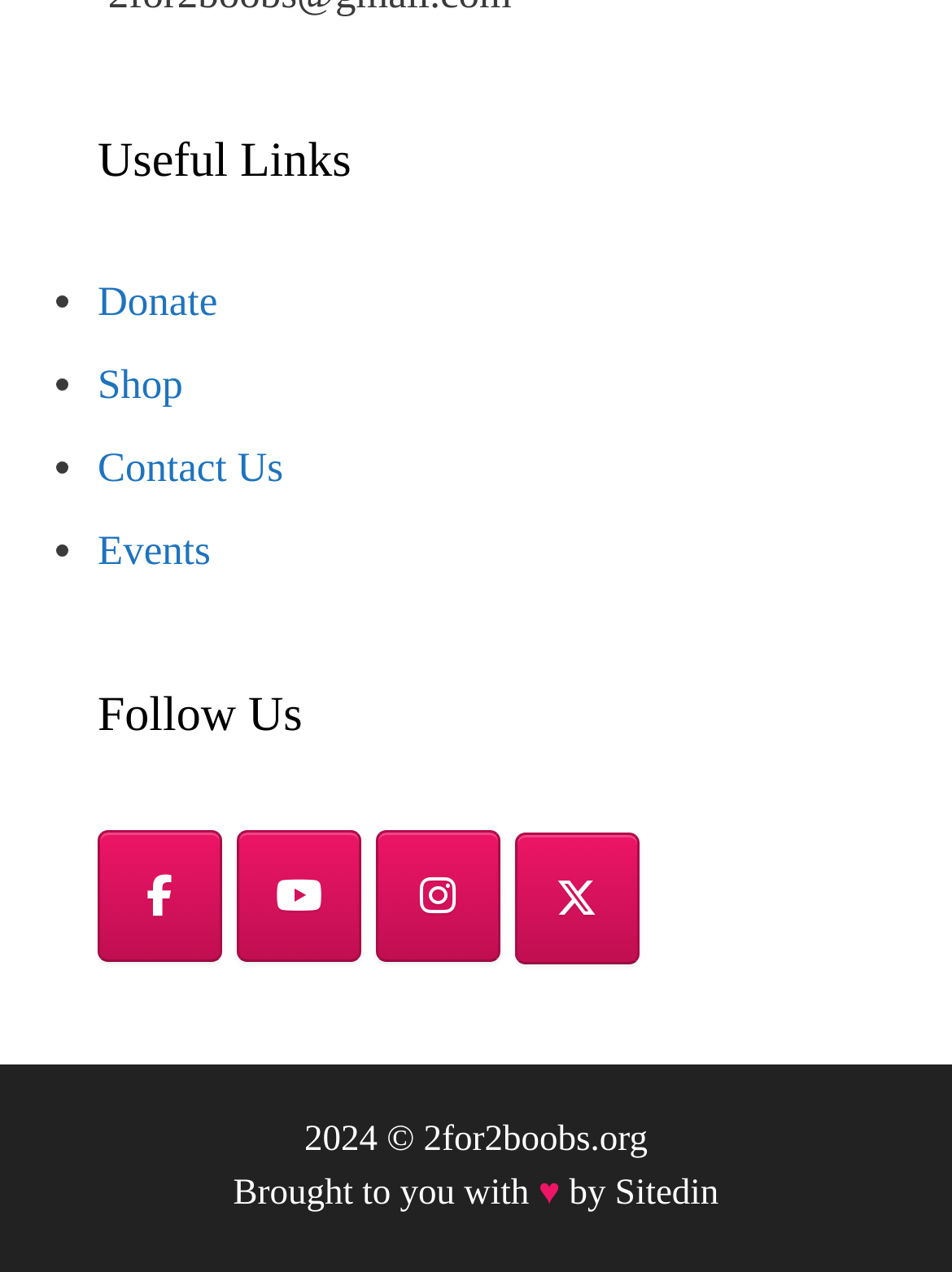How many links are under 'Useful Links'?
Please provide a single word or phrase as your answer based on the screenshot.

4